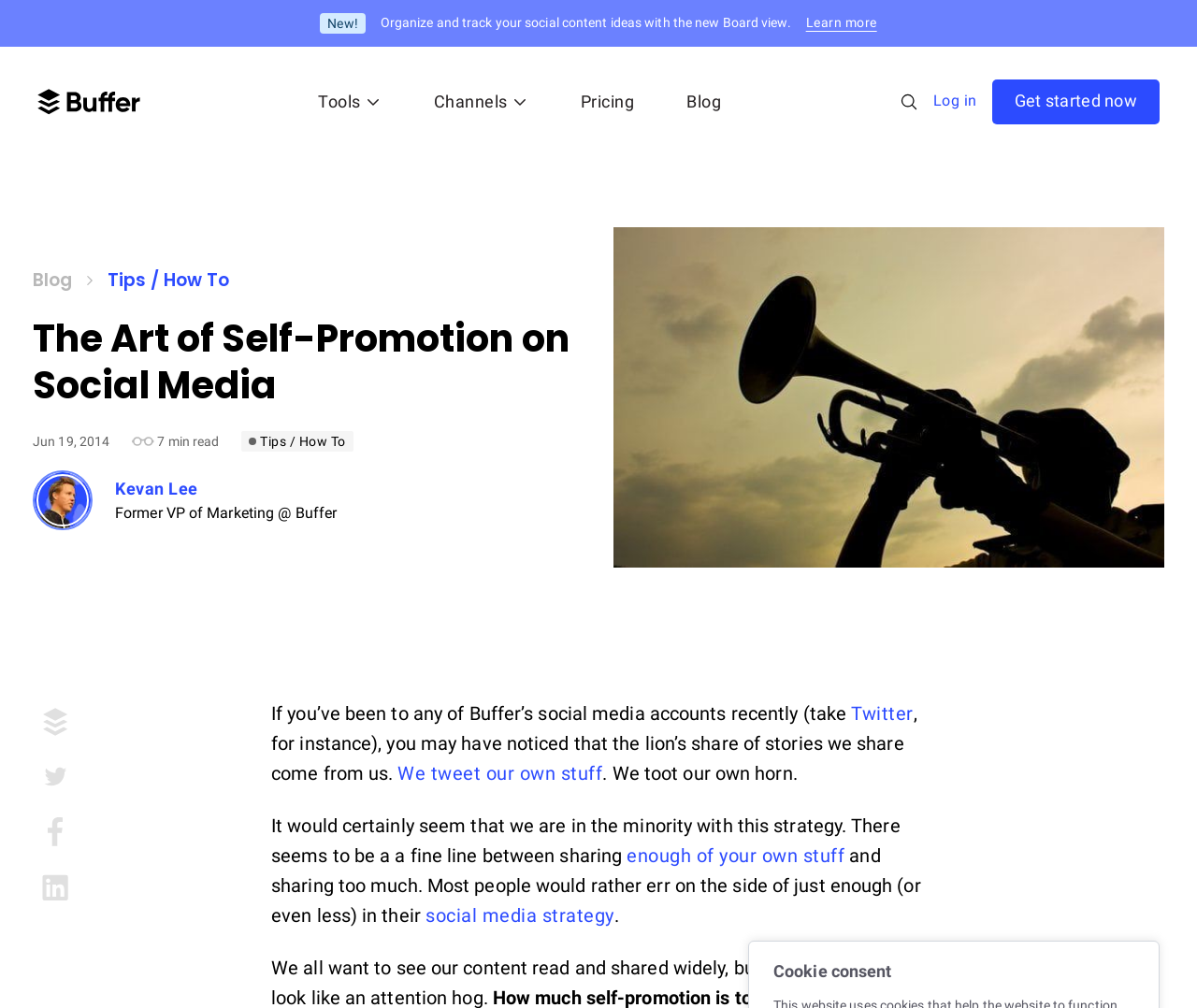Specify the bounding box coordinates of the area that needs to be clicked to achieve the following instruction: "Log in to your account".

[0.779, 0.088, 0.816, 0.114]